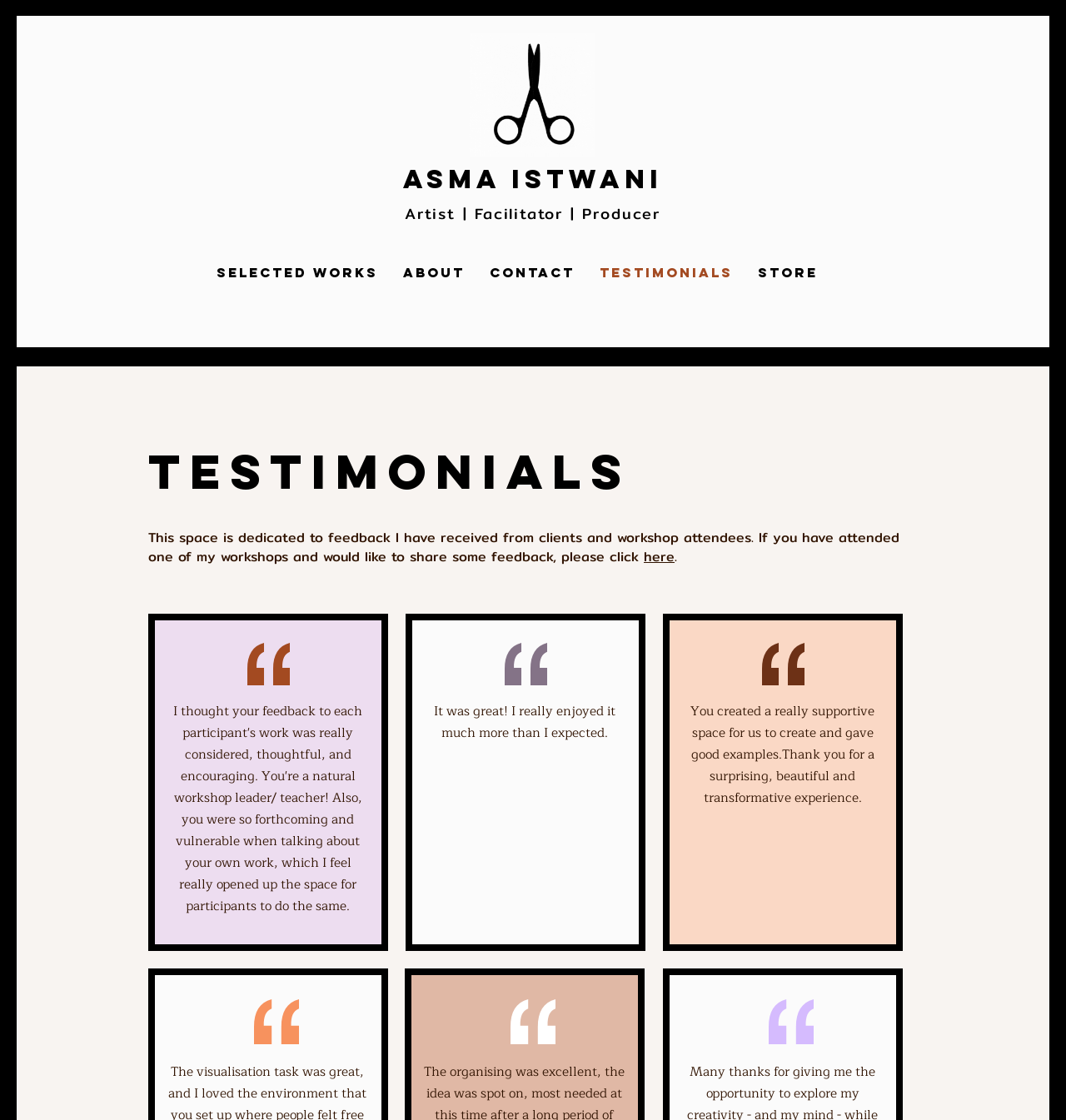What is the sentiment of the first testimonial?
Using the visual information, answer the question in a single word or phrase.

Positive